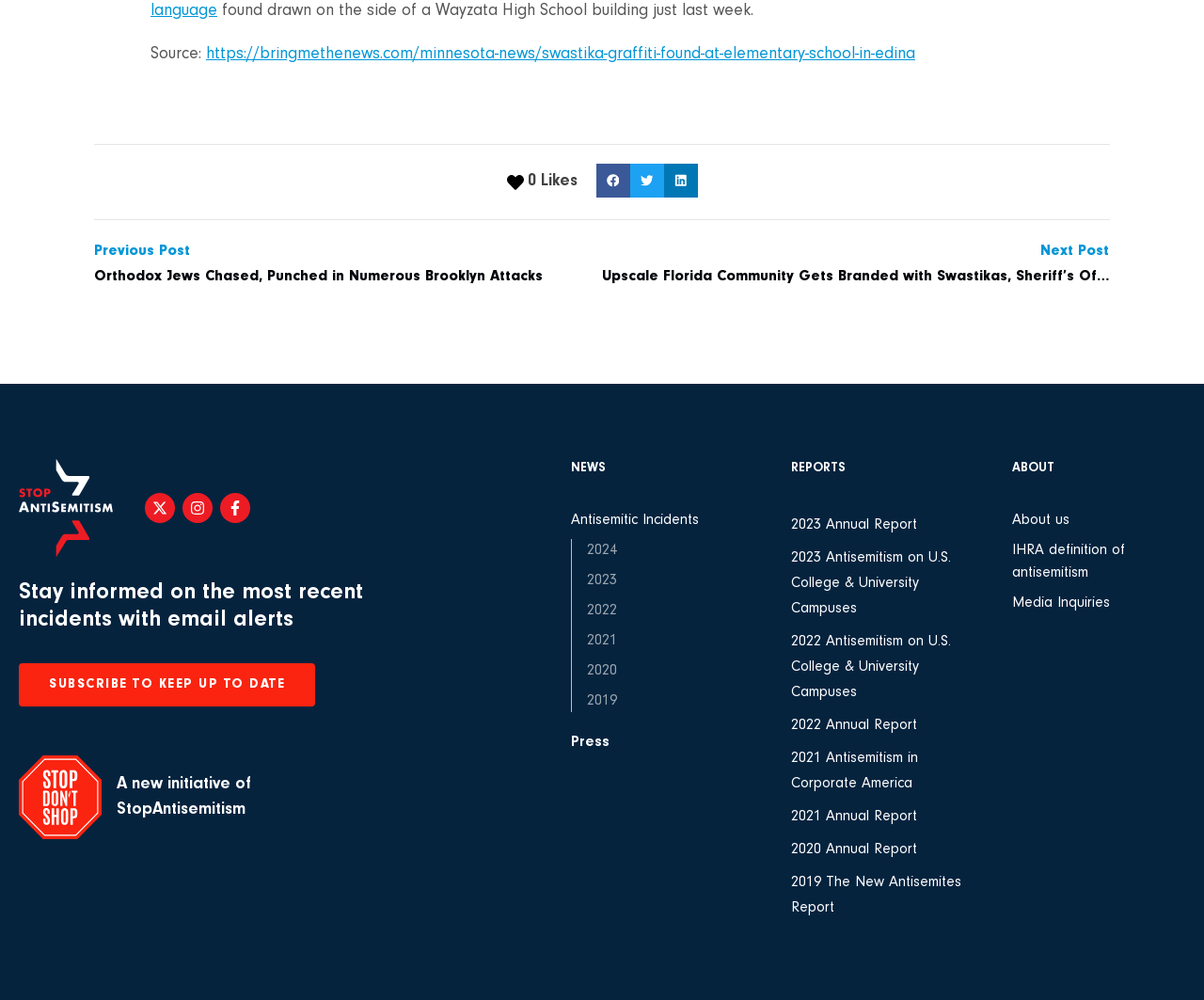What is the name of the initiative behind this website?
Give a detailed explanation using the information visible in the image.

The name of the initiative behind this website is StopAntisemitism, as indicated by the heading element with the text 'A new initiative of StopAntisemitism'.